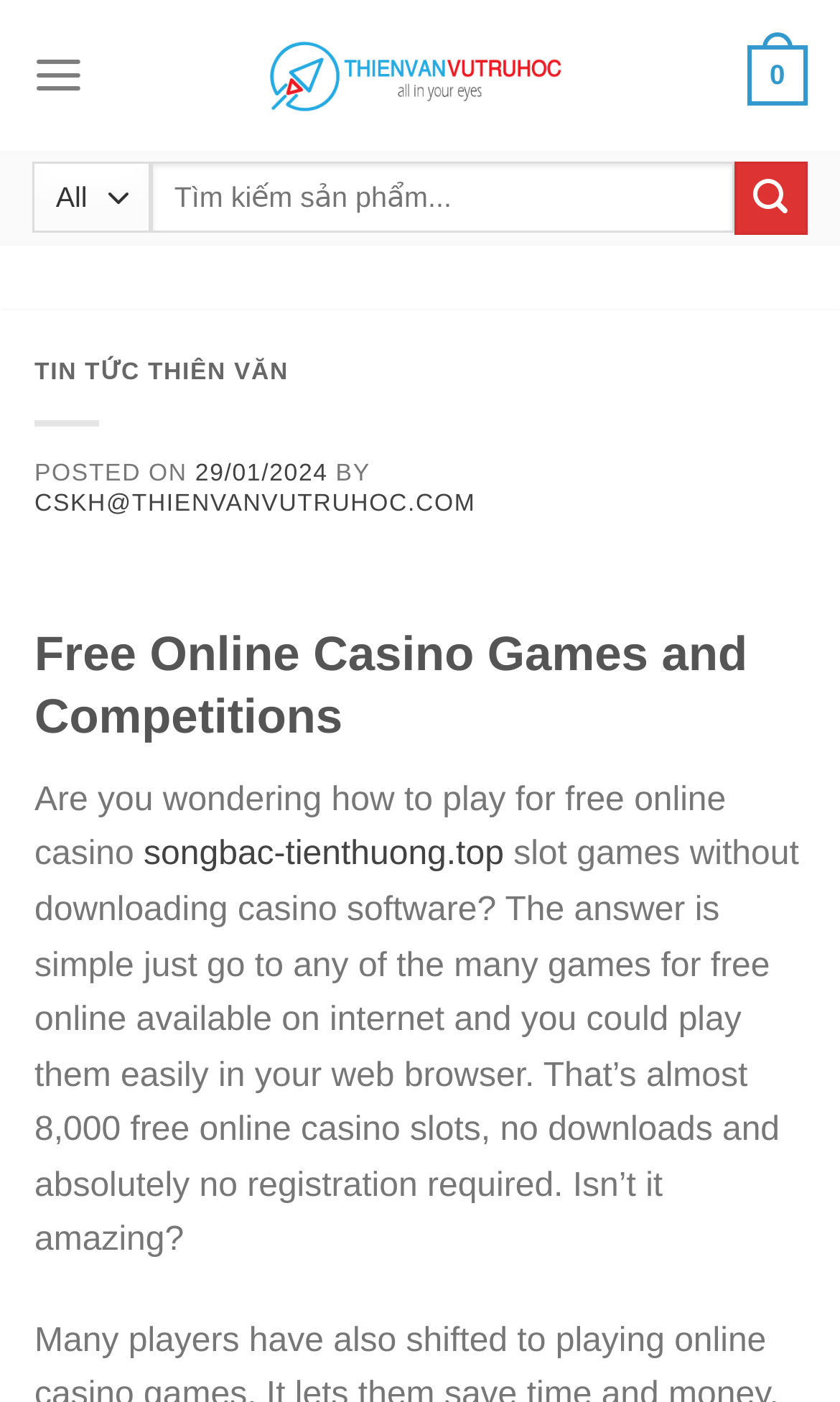Detail the various sections and features of the webpage.

This webpage appears to be an online casino platform that offers free online casino games and competitions. At the top left corner, there is a link to "Thiên Văn Vũ Trụ Học" accompanied by an image with the same name. Next to it, there is a "Menu" link that can be expanded. On the top right corner, there is a link with the text "0". Below these elements, there is a search bar with a combobox and a submit button.

The main content of the webpage is divided into two sections. The first section has a heading "TIN TỨC THIÊN VĂN" which translates to "THIÊN VĂN NEWS". This section contains a link to the news title, a posted date "29/01/2024", and the author's email address.

The second section has a heading "Free Online Casino Games and Competitions" which is followed by a paragraph of text that explains how to play free online casino slot games without downloading software. The text mentions a website "songbac-tienthuong.top" and explains that there are almost 8,000 free online casino slots available to play in a web browser without registration.